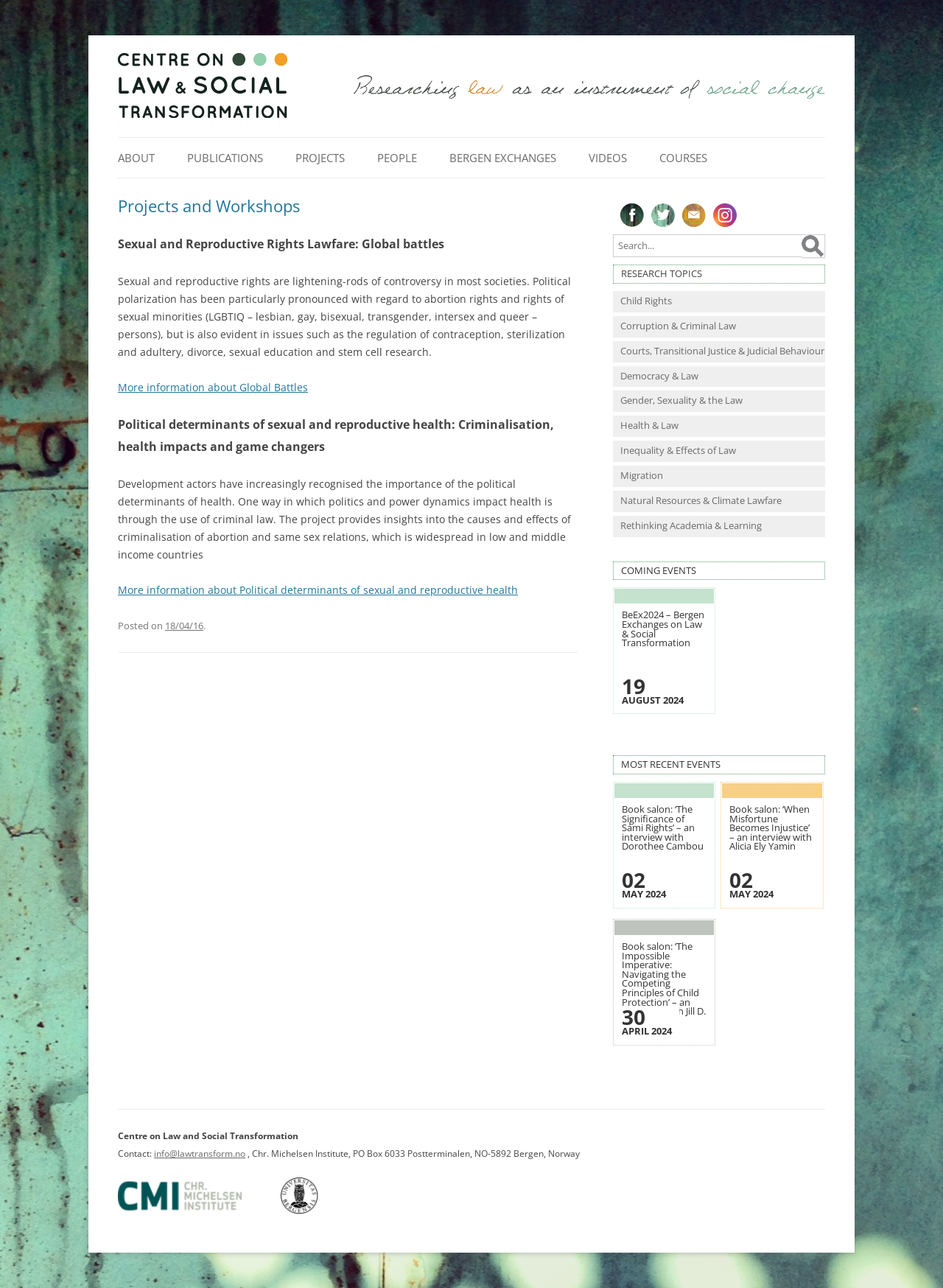Please locate the bounding box coordinates for the element that should be clicked to achieve the following instruction: "Read the BLOG section". Ensure the coordinates are given as four float numbers between 0 and 1, i.e., [left, top, right, bottom].

None